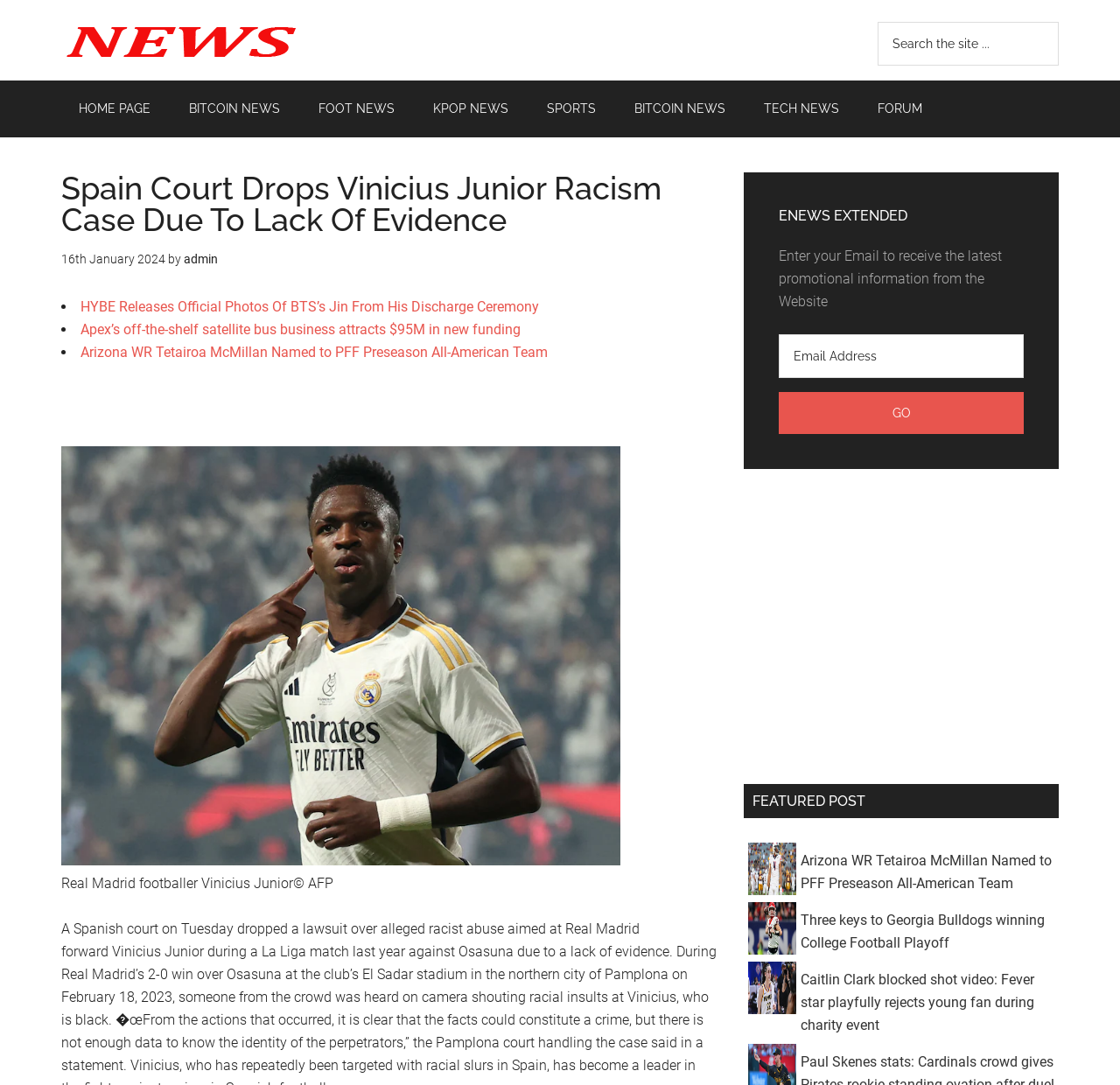Using the provided element description, identify the bounding box coordinates as (top-left x, top-left y, bottom-right x, bottom-right y). Ensure all values are between 0 and 1. Description: name="s" placeholder="Search the site ..."

[0.784, 0.02, 0.945, 0.06]